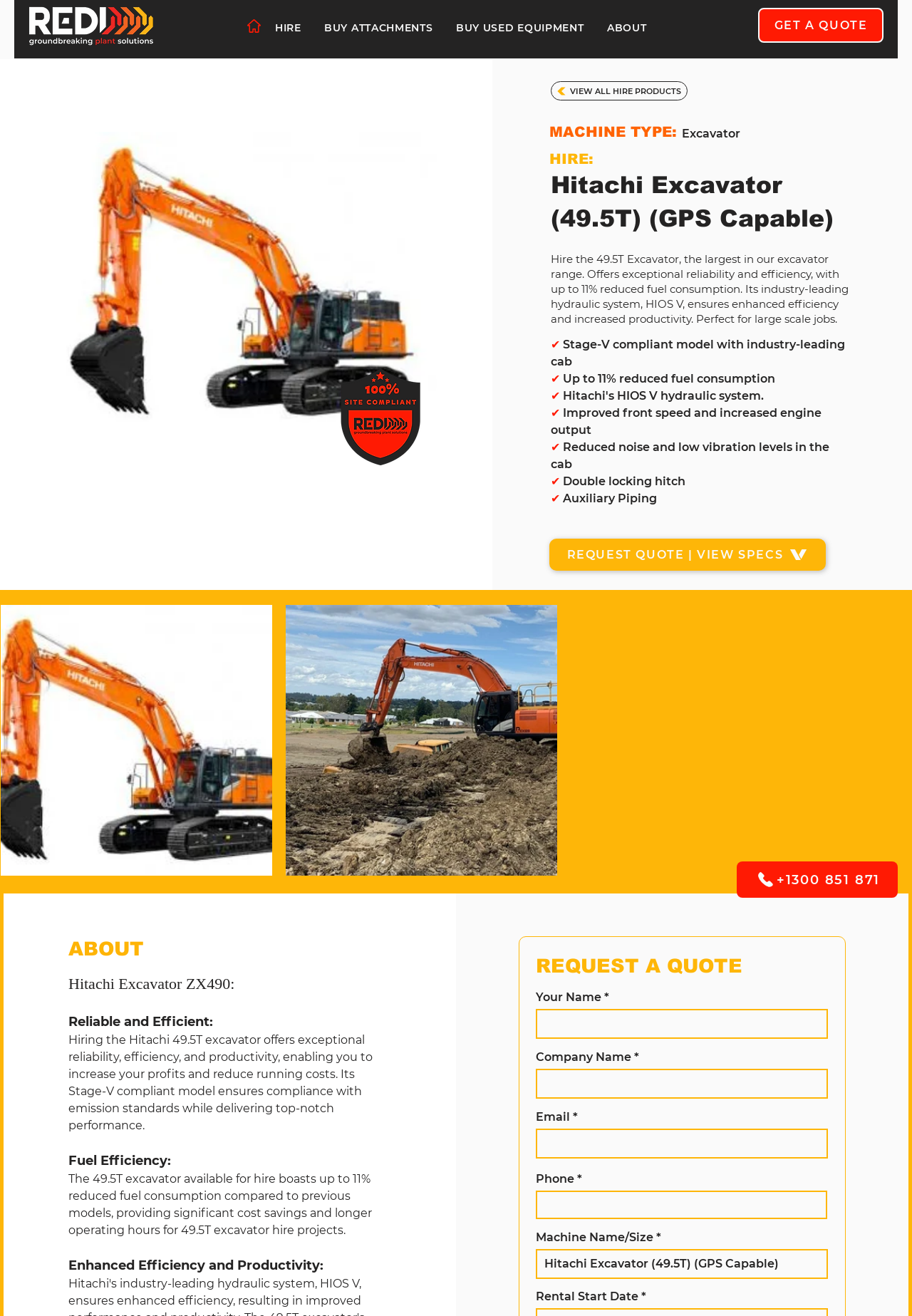Using the details from the image, please elaborate on the following question: What is the reduction in fuel consumption compared to previous models?

The webpage states that the 49.5T excavator available for hire boasts up to 11% reduced fuel consumption compared to previous models, providing significant cost savings and longer operating hours for 49.5T excavator hire projects.